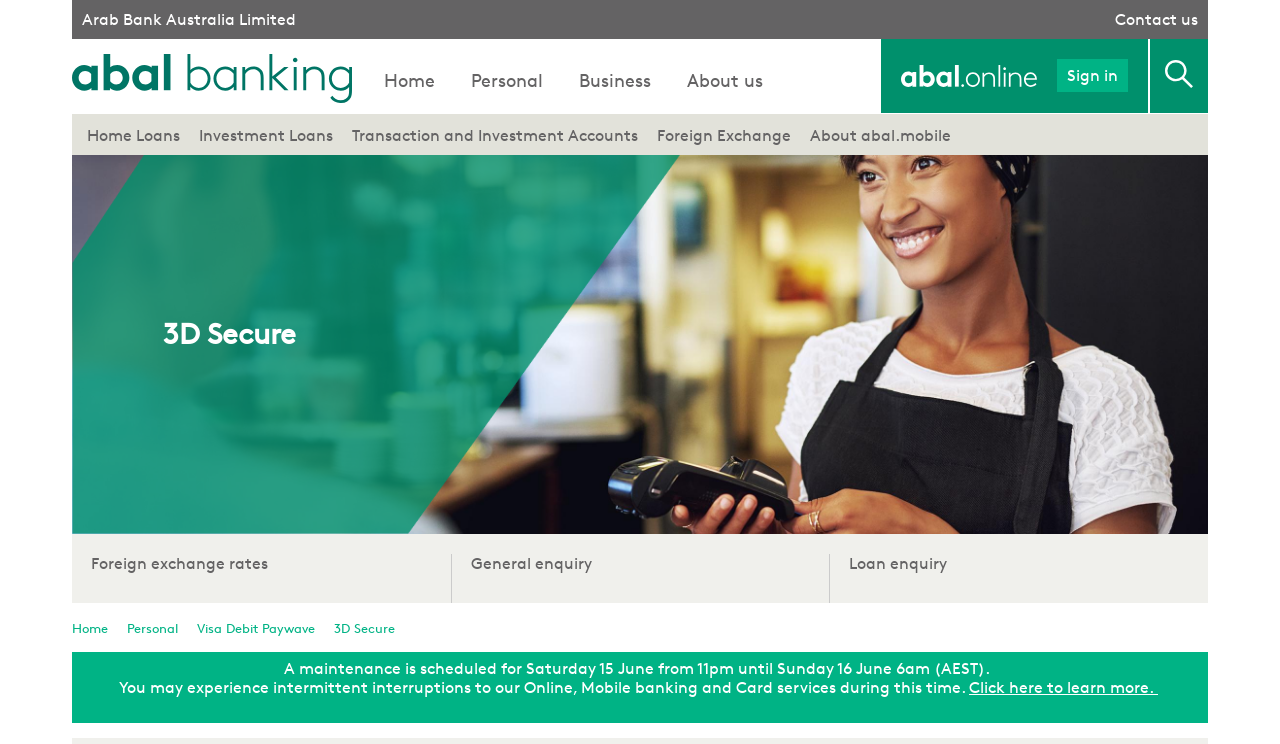Given the following UI element description: "3D secure", find the bounding box coordinates in the webpage screenshot.

[0.261, 0.833, 0.309, 0.854]